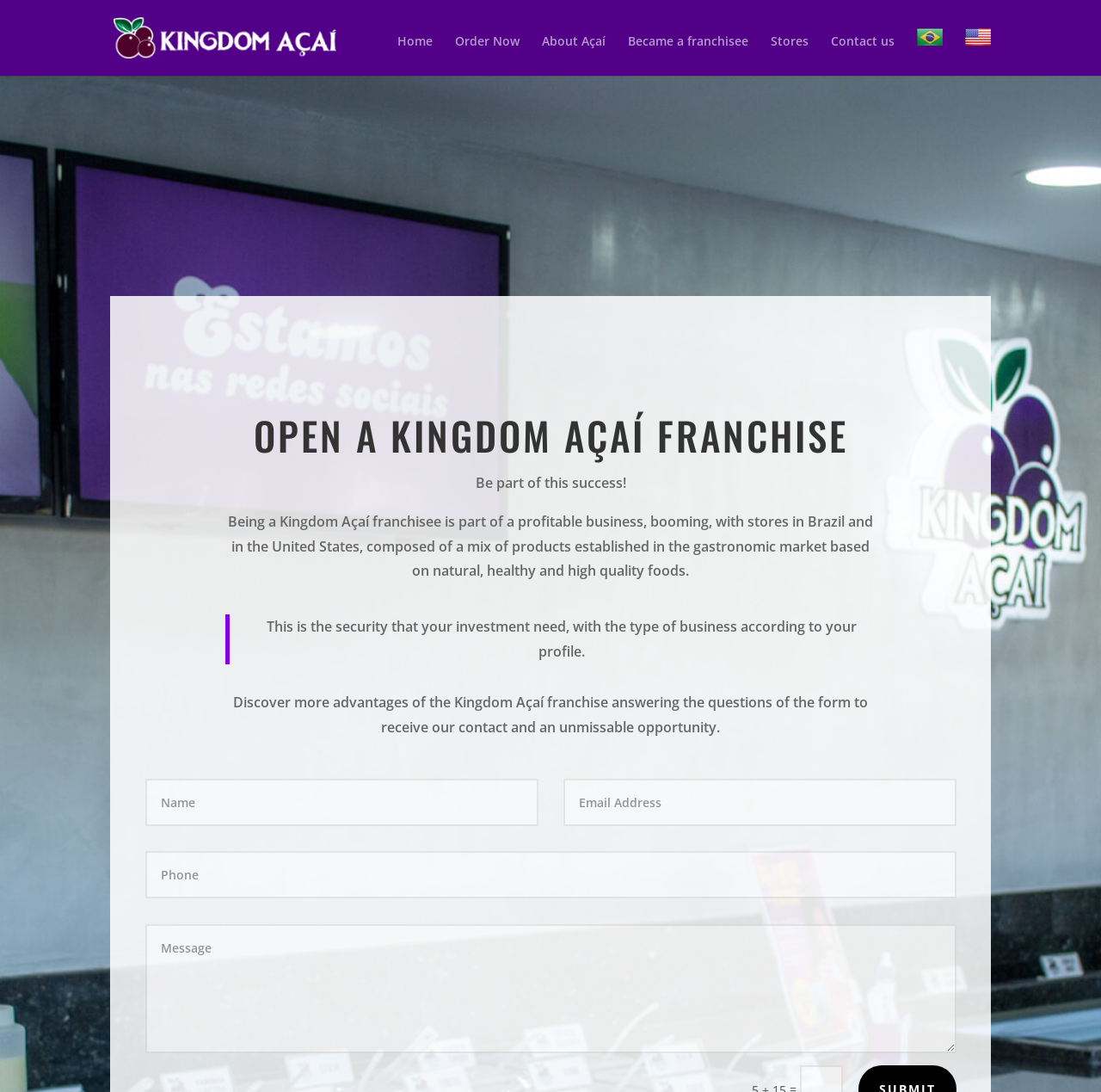What is the purpose of the form on this webpage?
Utilize the information in the image to give a detailed answer to the question.

I found a block of text that mentions 'answering the questions of the form to receive our contact and an unmissable opportunity'. This suggests that the purpose of the form is to receive contact and opportunity.